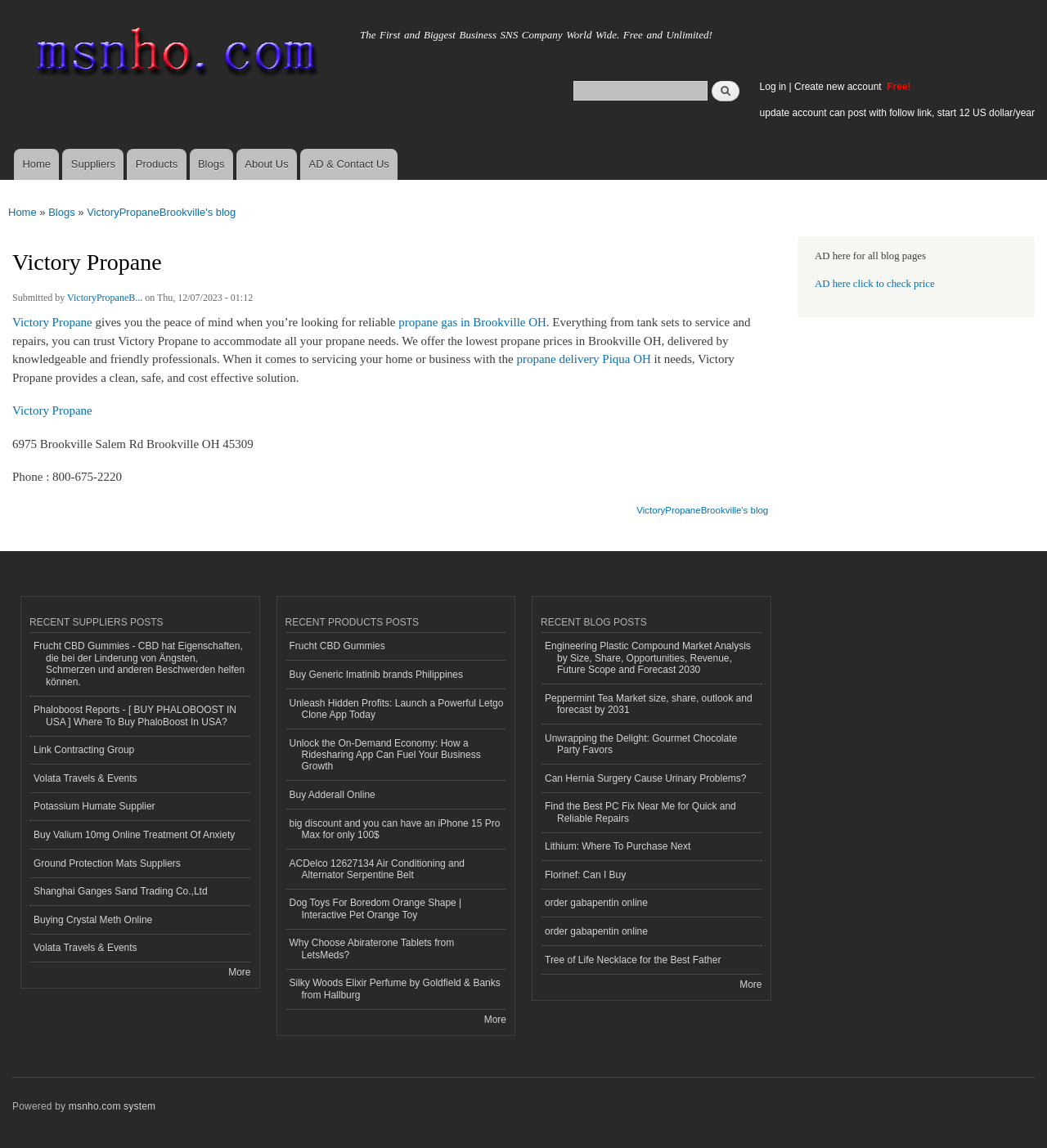Find the bounding box coordinates of the area to click in order to follow the instruction: "Log in to the website".

[0.725, 0.07, 0.751, 0.08]